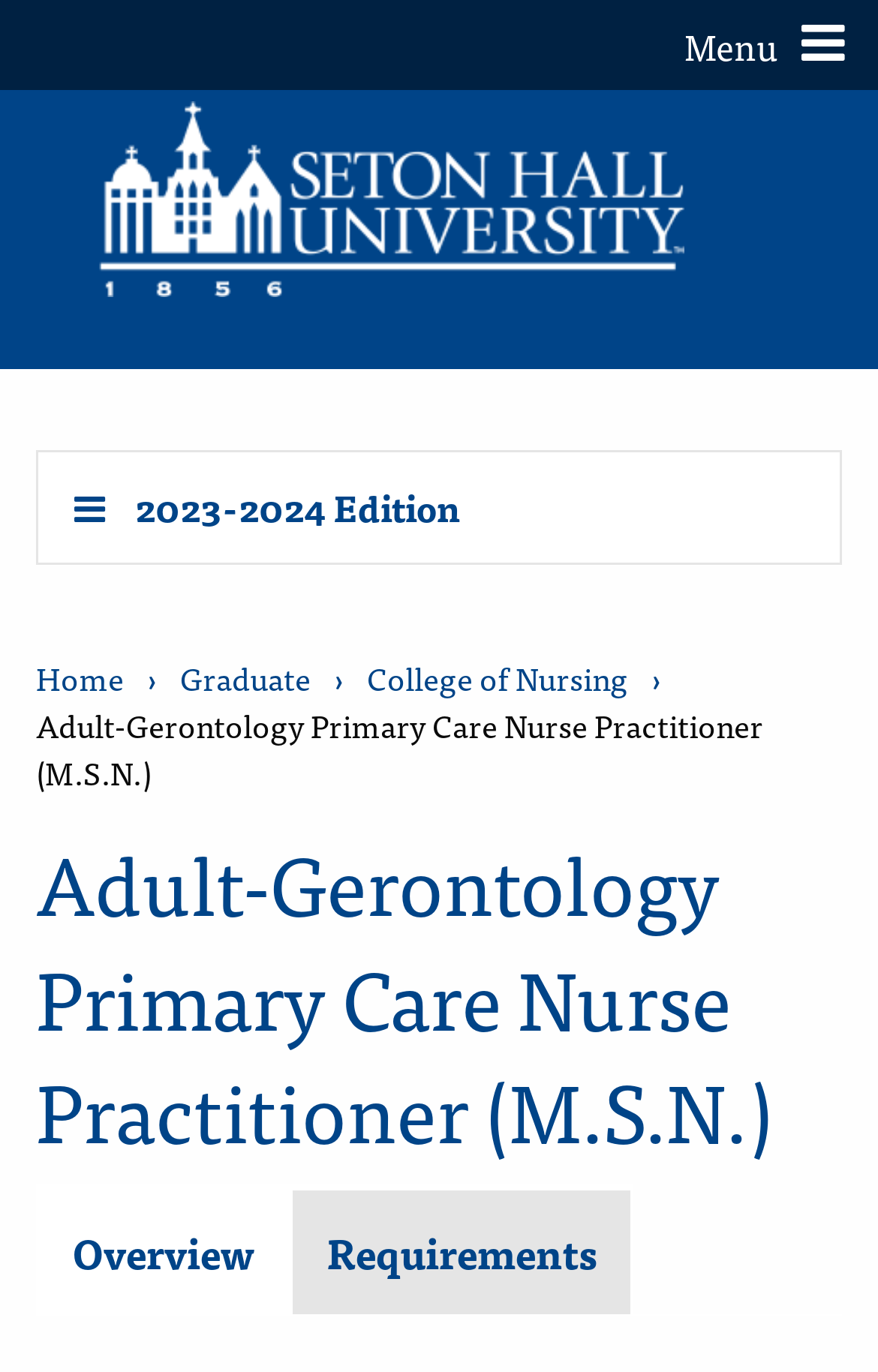Locate the bounding box coordinates of the item that should be clicked to fulfill the instruction: "Switch to Requirements tab".

[0.331, 0.863, 0.721, 0.96]